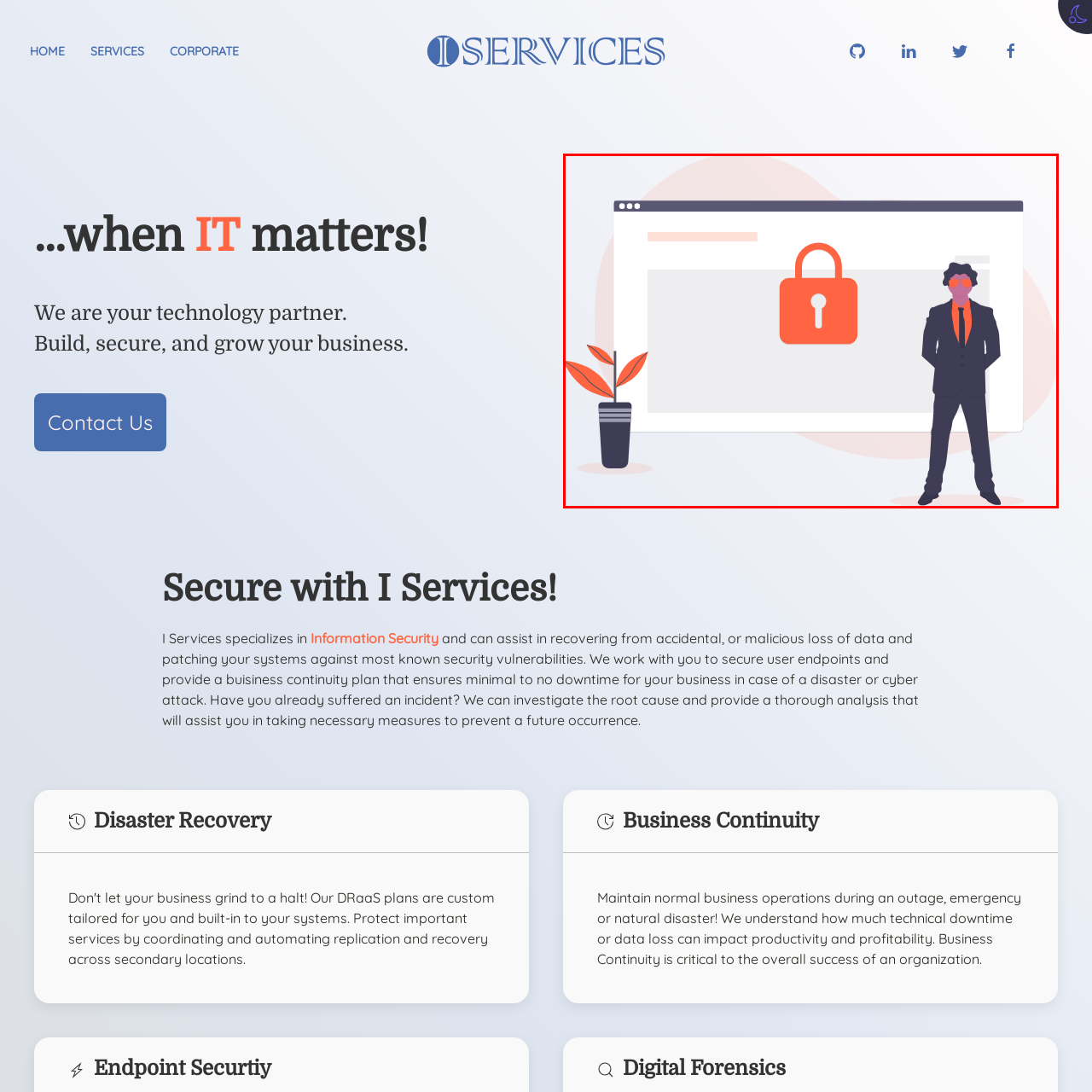What is the color of the leaves of the decorative plant?
Examine the image within the red bounding box and provide a comprehensive answer to the question.

To the left, there is a decorative plant with vibrant orange leaves, which enhances the overall composition of the image.